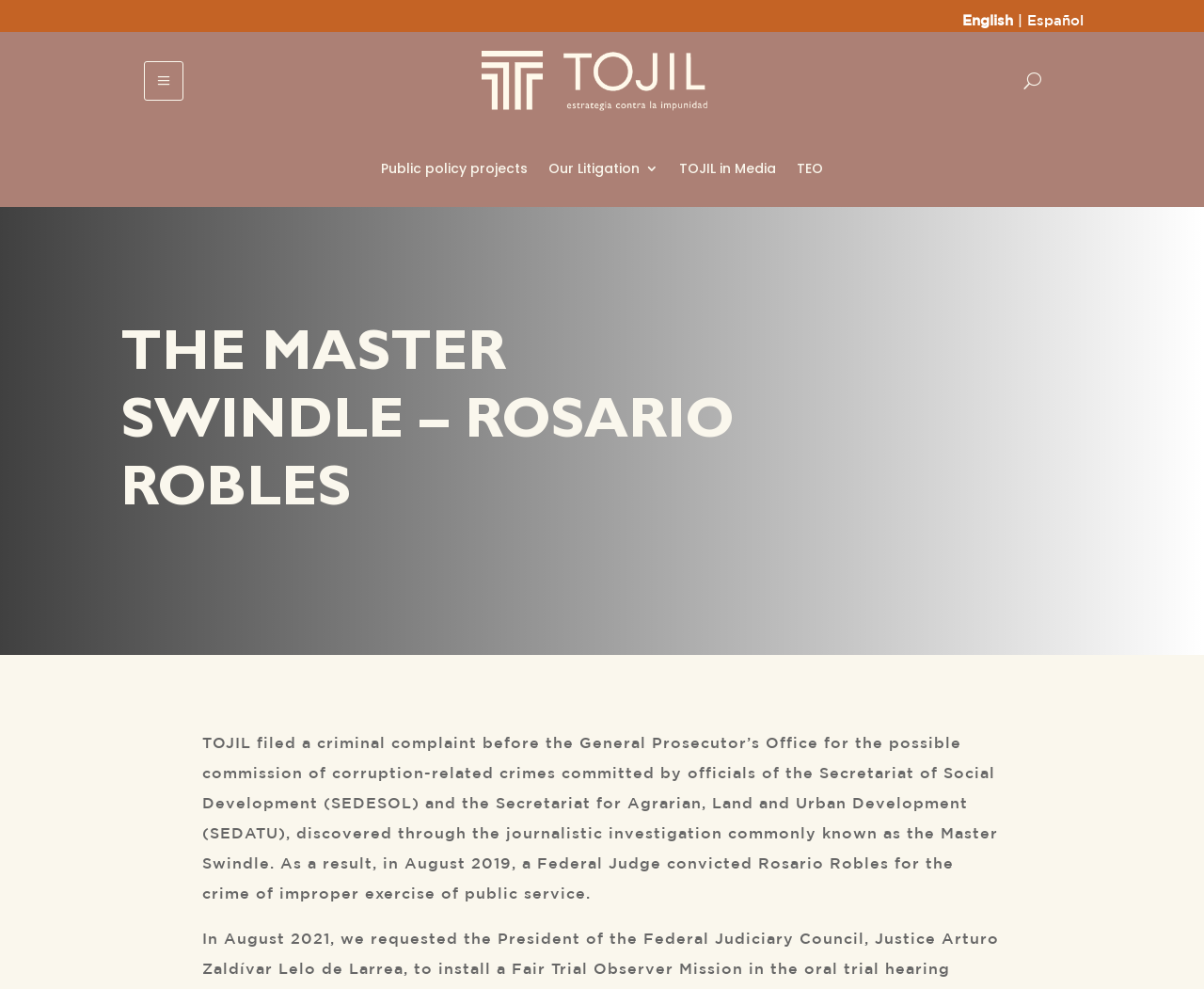Find the coordinates for the bounding box of the element with this description: "TOJIL in Media".

[0.564, 0.164, 0.645, 0.185]